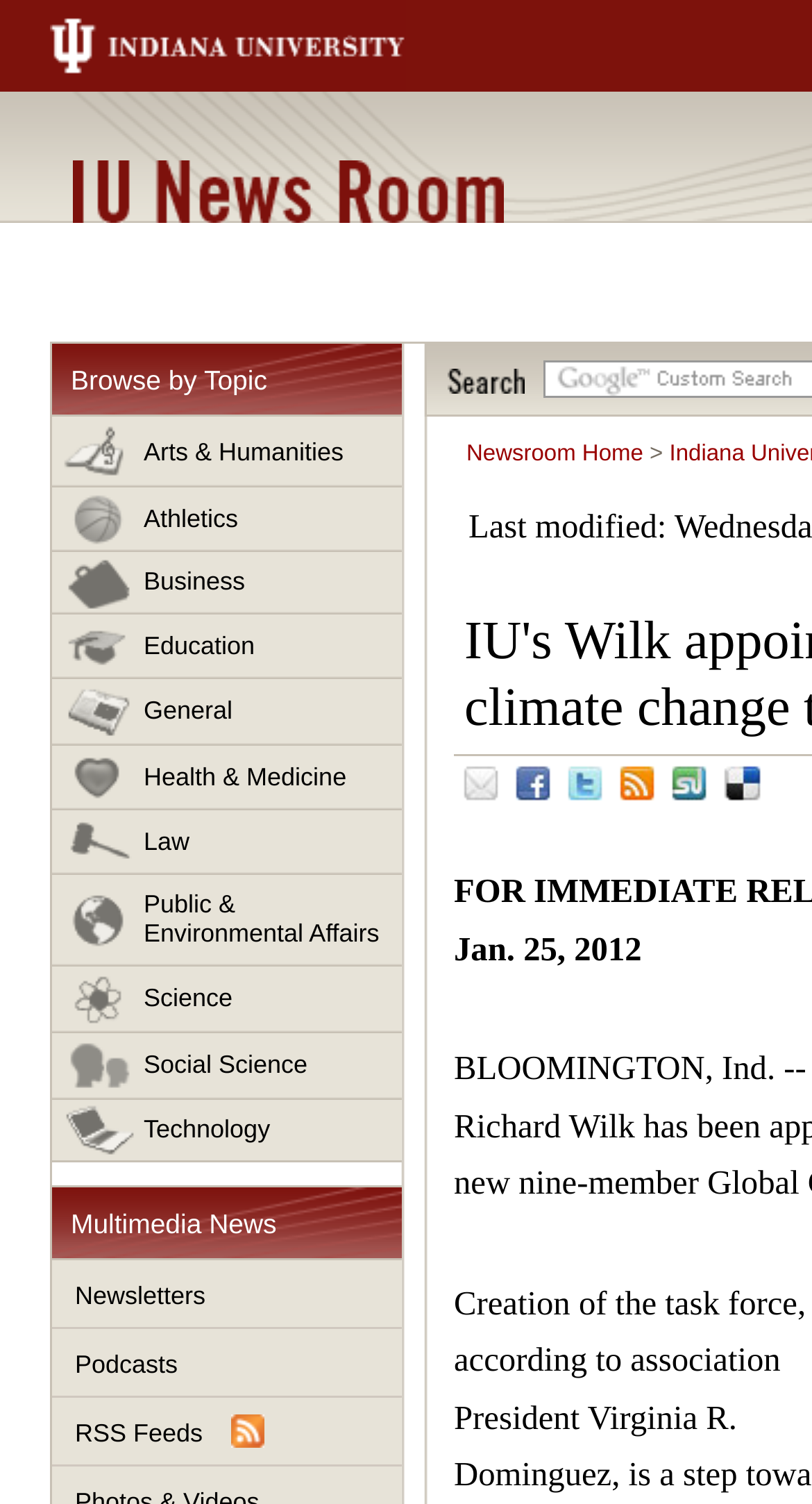Return the bounding box coordinates of the UI element that corresponds to this description: "Newsletters". The coordinates must be given as four float numbers in the range of 0 and 1, [left, top, right, bottom].

[0.064, 0.838, 0.495, 0.884]